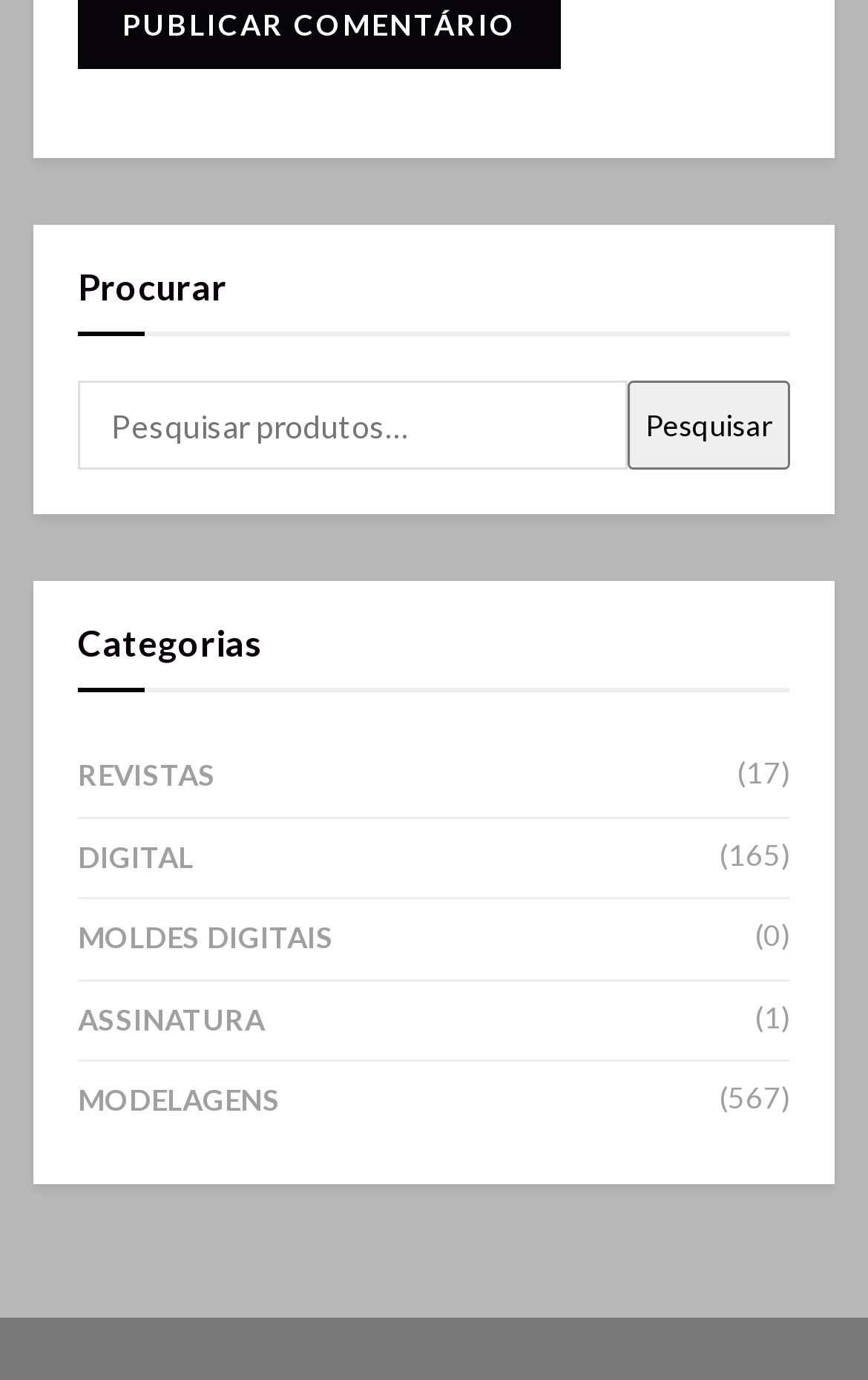Respond to the question below with a single word or phrase:
What is the purpose of the 'PUBLICAR COMENTÁRIO' button?

To post a comment